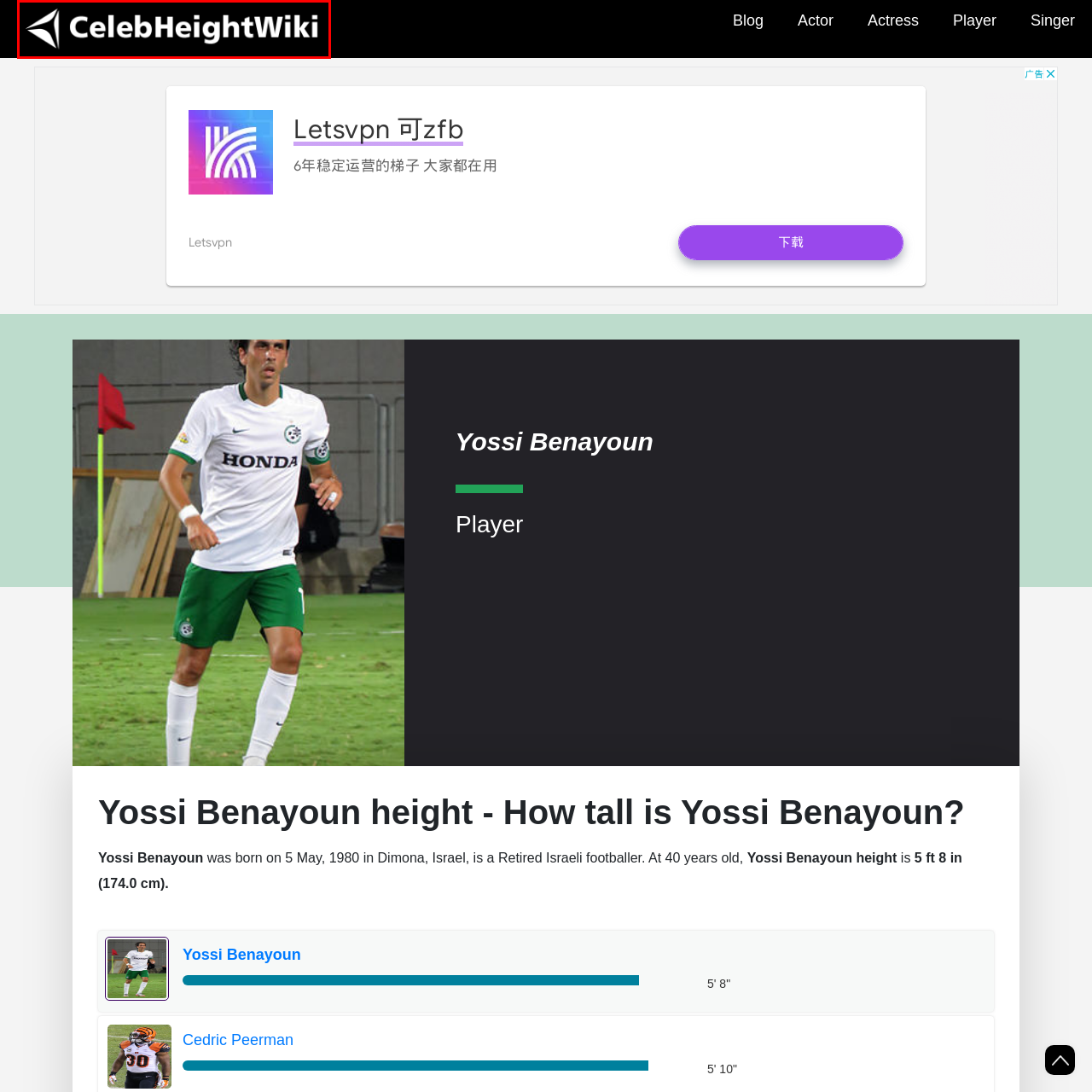What design element is featured in the logo?
Please examine the image within the red bounding box and provide your answer using just one word or phrase.

Arrow symbol